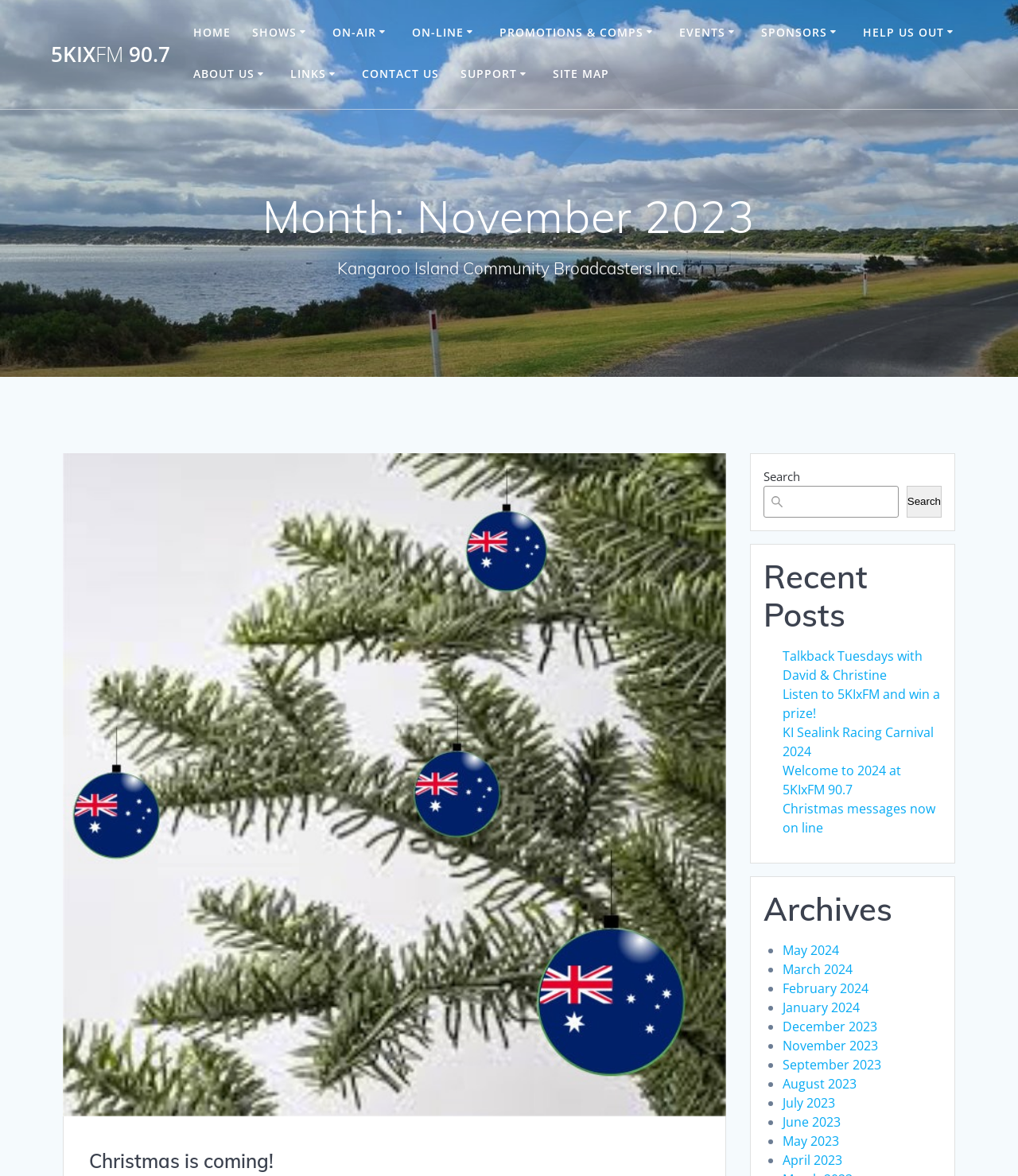Find the coordinates for the bounding box of the element with this description: "KI Sealink Racing Carnival 2024".

[0.769, 0.615, 0.917, 0.646]